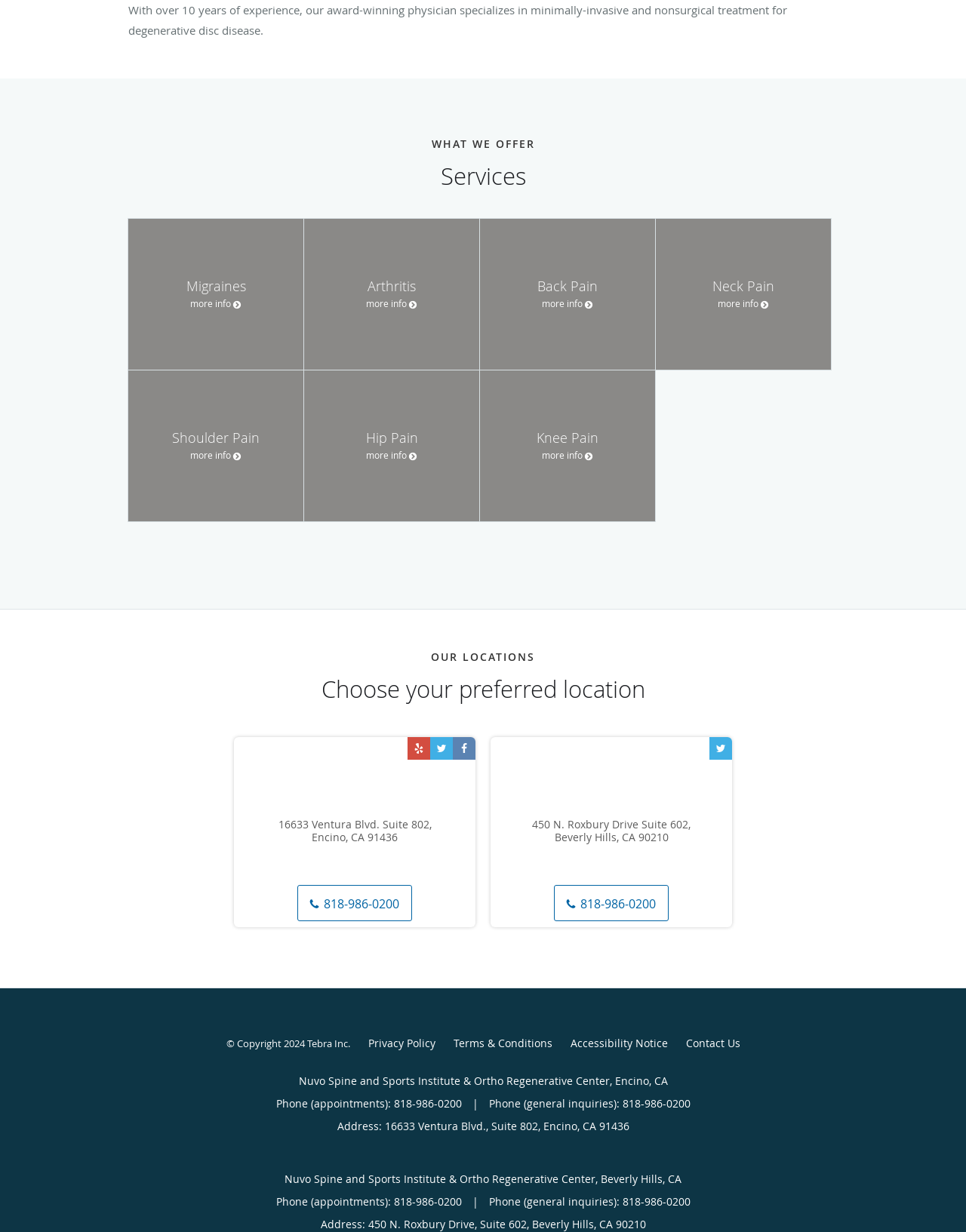Using the provided element description "Home", determine the bounding box coordinates of the UI element.

None